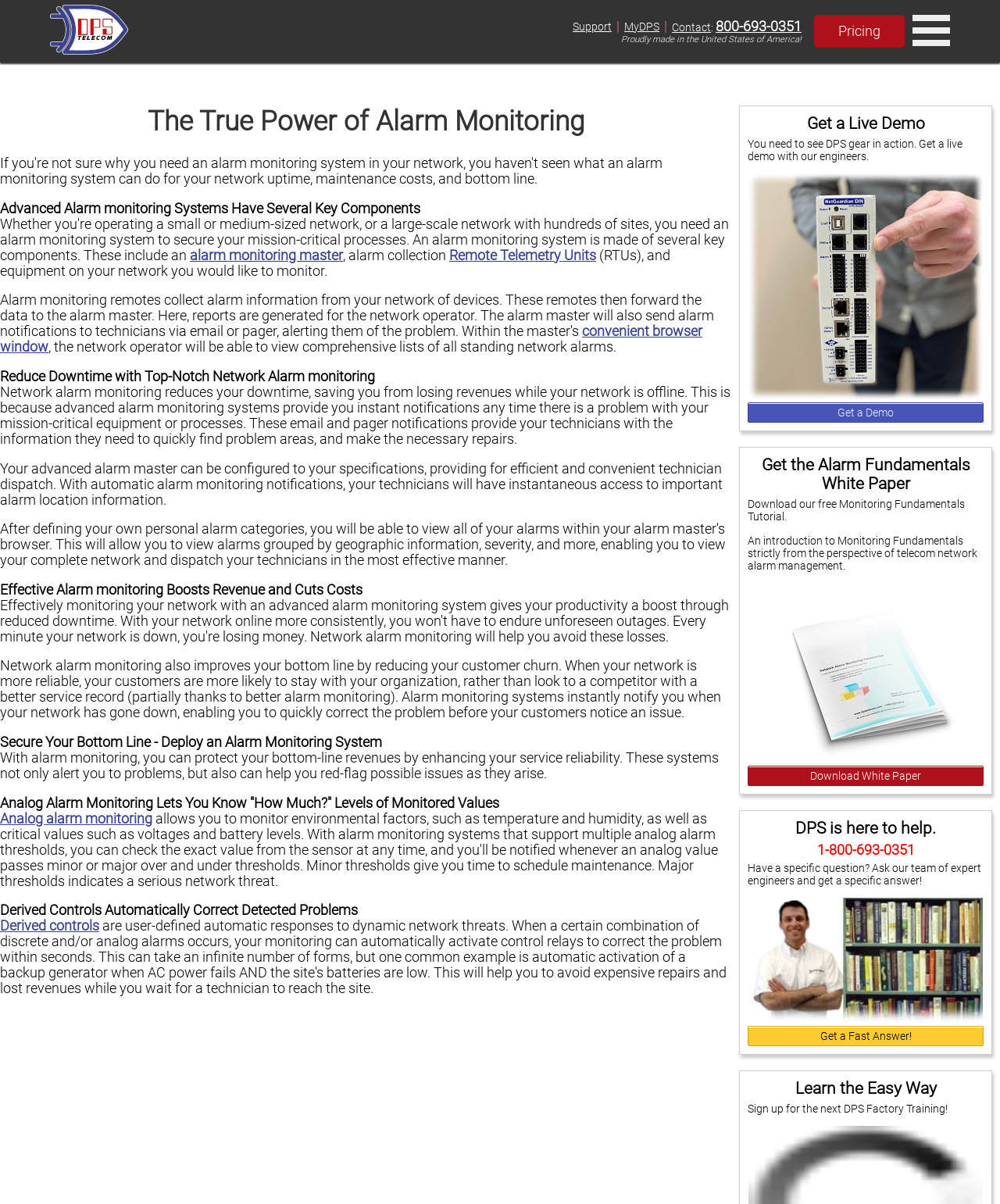Find the bounding box coordinates of the UI element according to this description: "aria-label="Black Facebook Icon"".

None